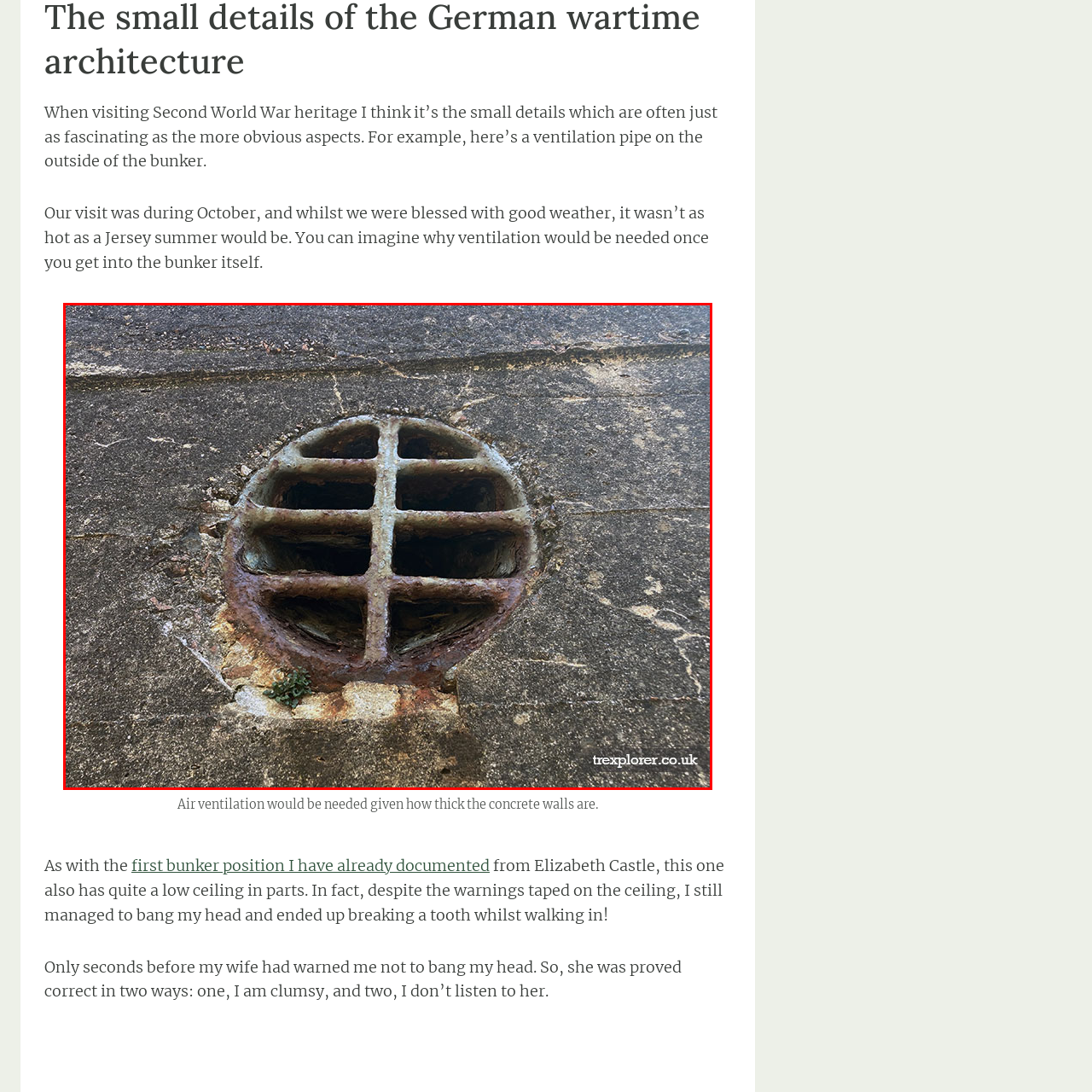Look at the region marked by the red box and describe it extensively.

This image captures a close-up view of a ventilation pipe embedded in the thick concrete wall of a WWII bunker. The pipe features a circular grid with rusted metal, indicative of its age and enduring exposure to the elements. Surrounding the pipe, small patches of greenery suggest that nature is gradually reclaiming the structure. This detail highlights the importance of ventilation in such bunkers, designed to provide air circulation in the confined below-ground spaces. The robust concrete walls emphasize the need for air flow, especially considering the bunker’s historical context and usage during wartime.